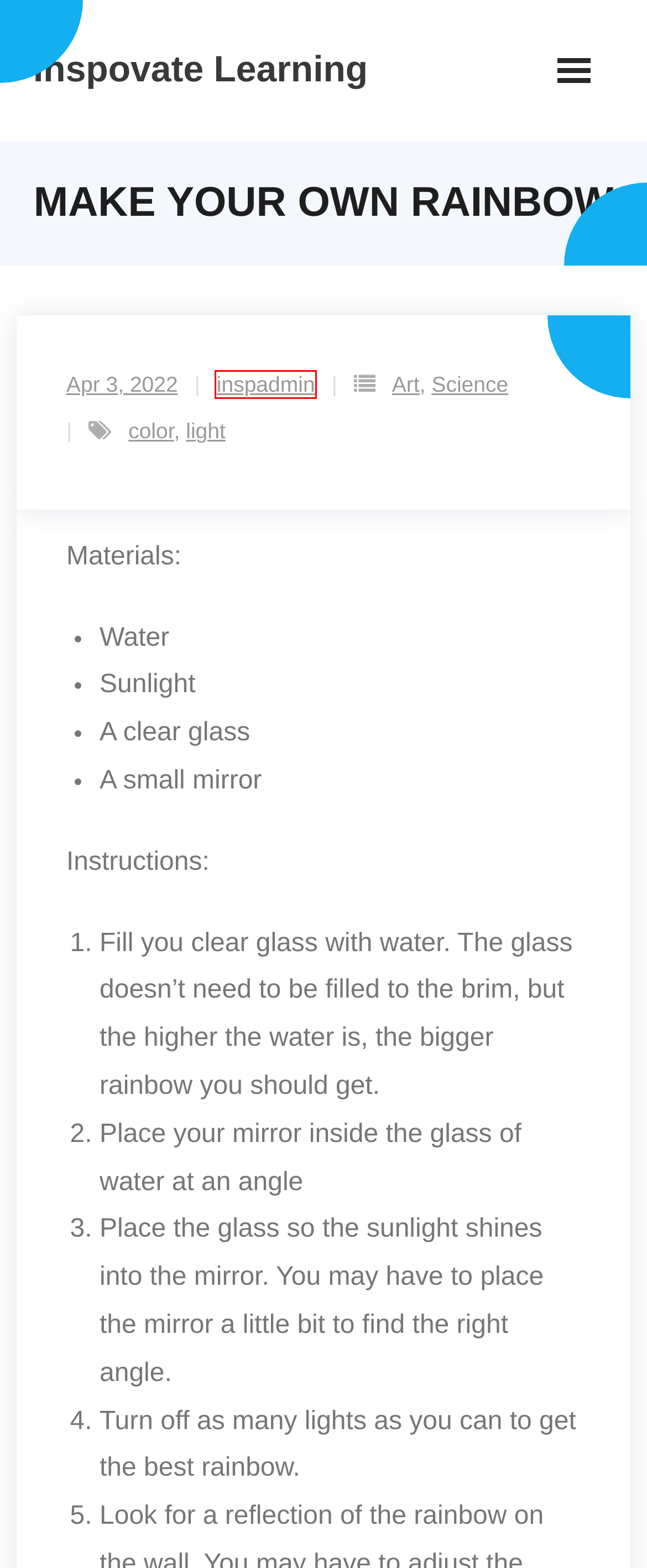You are given a screenshot of a webpage with a red bounding box around an element. Choose the most fitting webpage description for the page that appears after clicking the element within the red bounding box. Here are the candidates:
A. Dissolving Rainbow - Inspovate Learning
B. color Archives - Inspovate Learning
C. light Archives - Inspovate Learning
D. Make your own Rock Crystals! - Inspovate Learning
E. - Inspovate Learning
F. Contact Us - Inspovate Learning
G. Who are we? - Inspovate Learning
H. About Us - Inspovate Learning

E